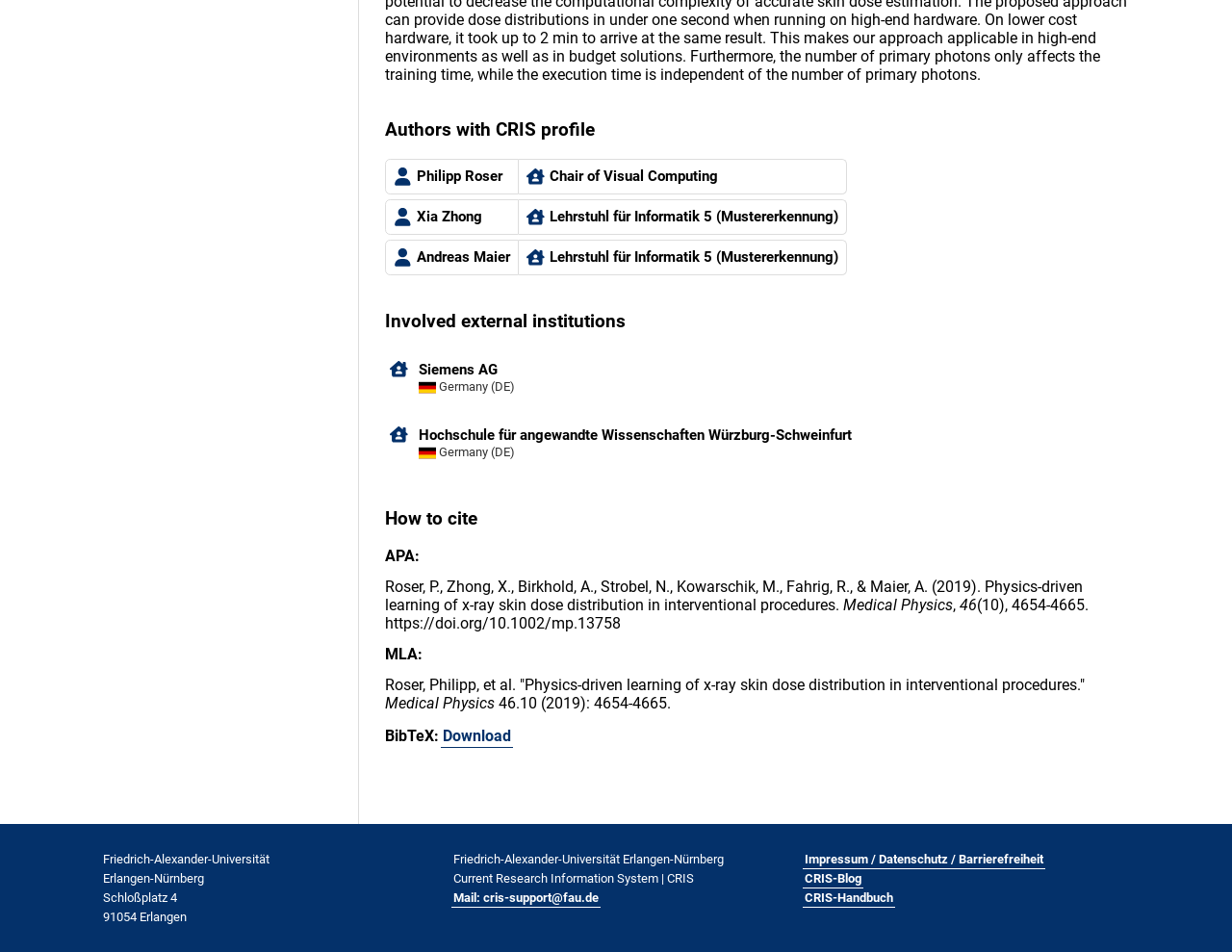Extract the bounding box coordinates for the UI element described as: "Lehrstuhl für Informatik 5 (Mustererkennung)".

[0.421, 0.252, 0.687, 0.289]